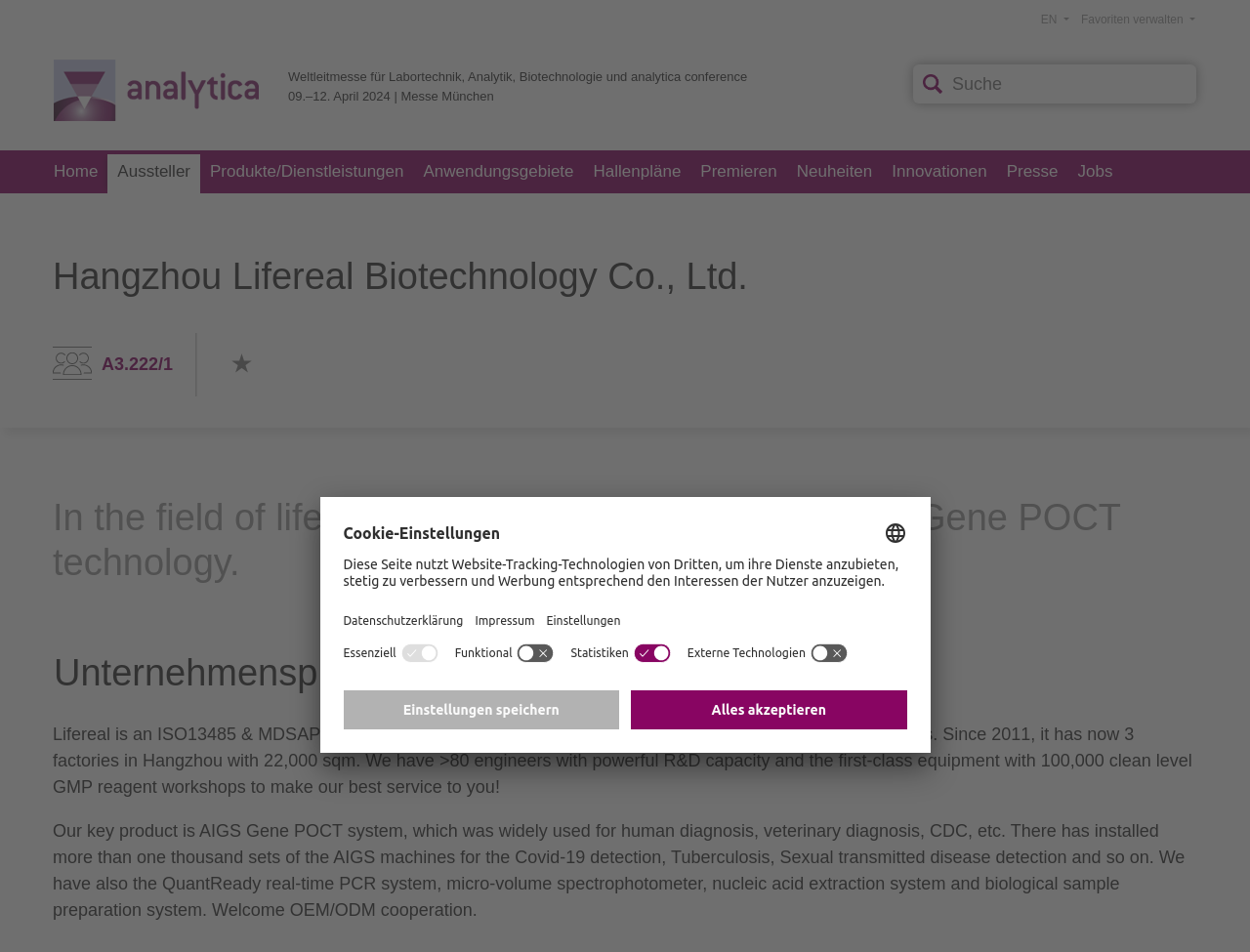Identify the bounding box coordinates of the clickable region necessary to fulfill the following instruction: "Search for a term". The bounding box coordinates should be four float numbers between 0 and 1, i.e., [left, top, right, bottom].

[0.762, 0.073, 0.948, 0.104]